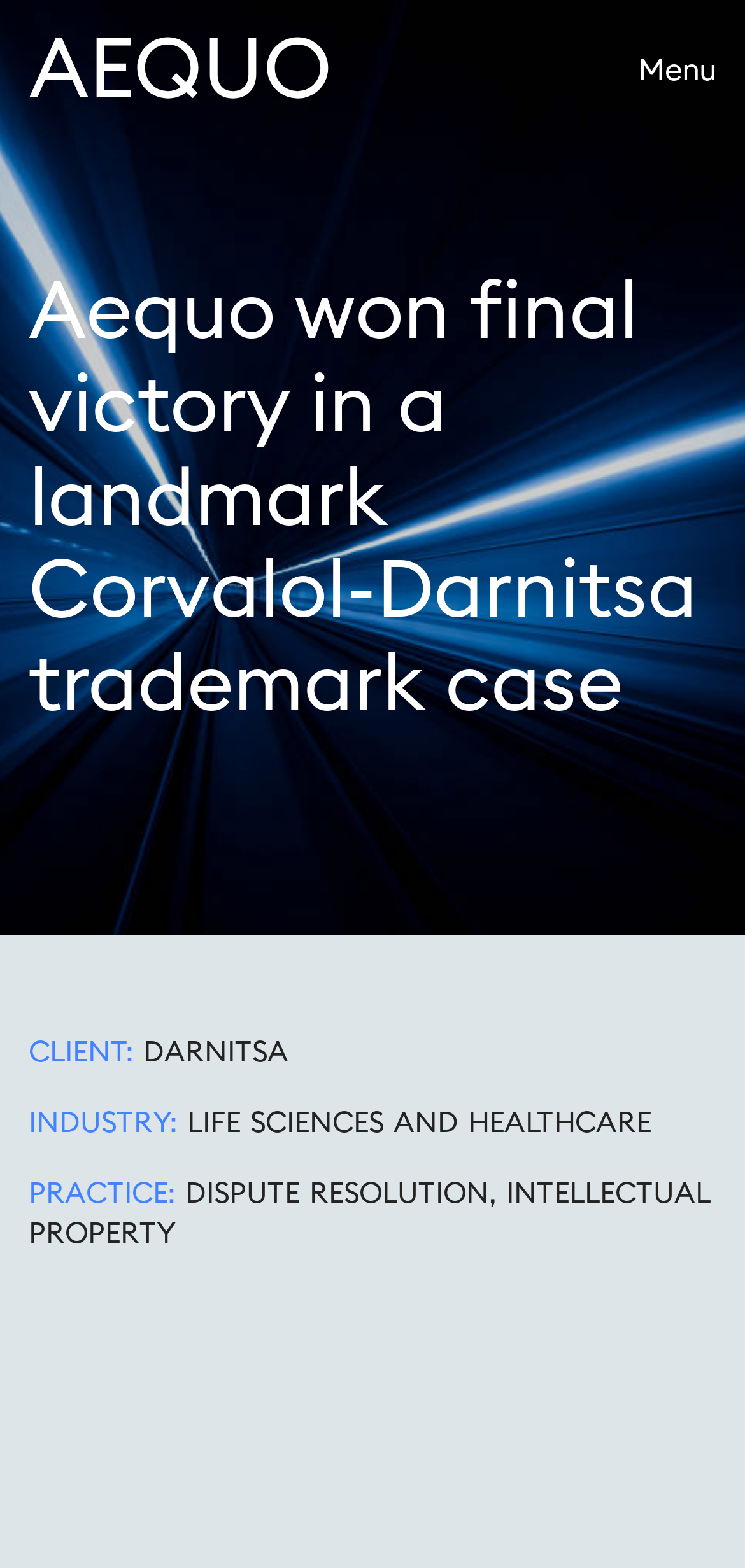What is the name of the law firm?
Using the visual information, respond with a single word or phrase.

Aequo